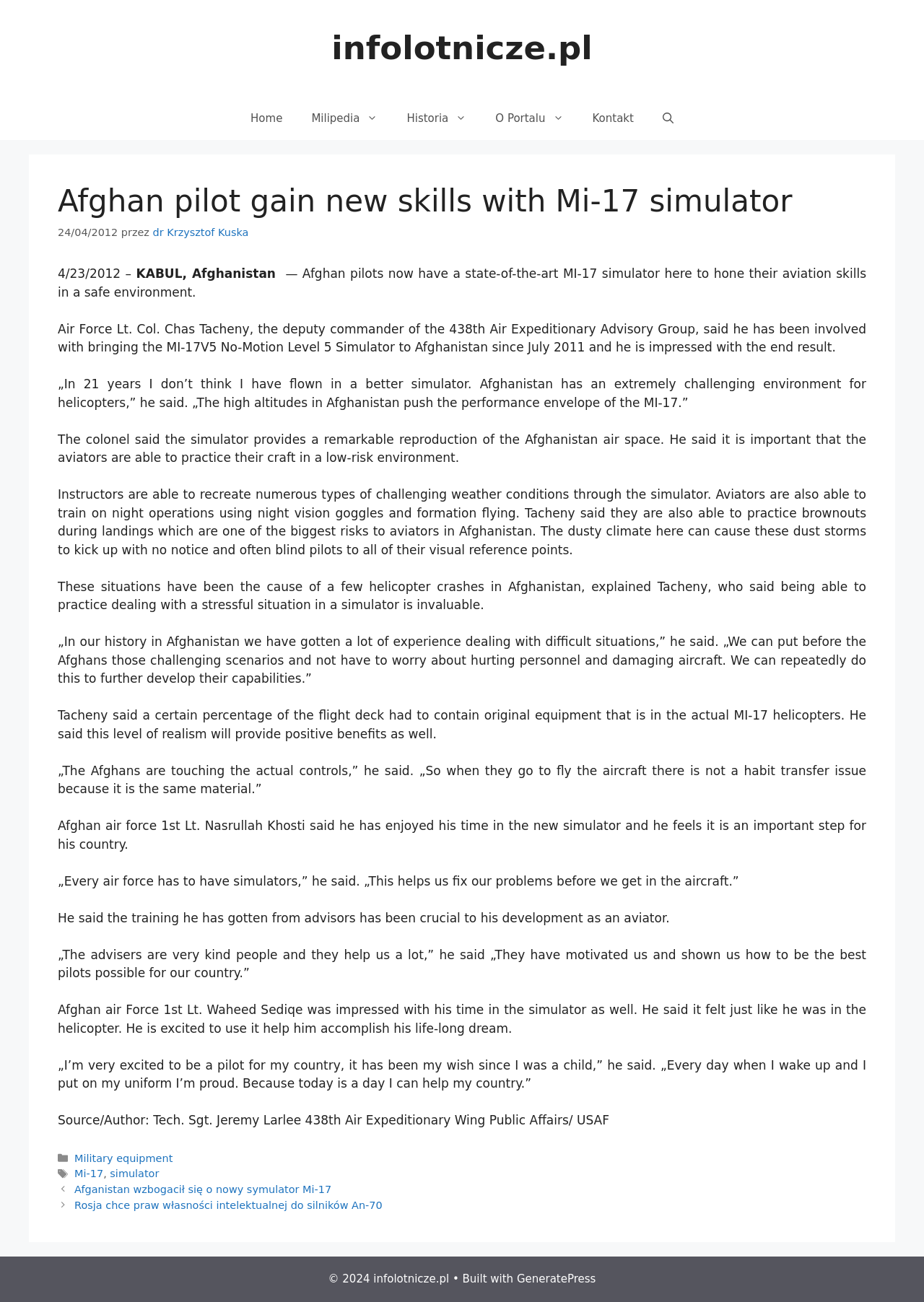Based on the image, provide a detailed and complete answer to the question: 
What is the category of the article?

The category of the article can be found in the footer element, which is a child of the main element. The footer element contains the link element with the text 'Military equipment'.